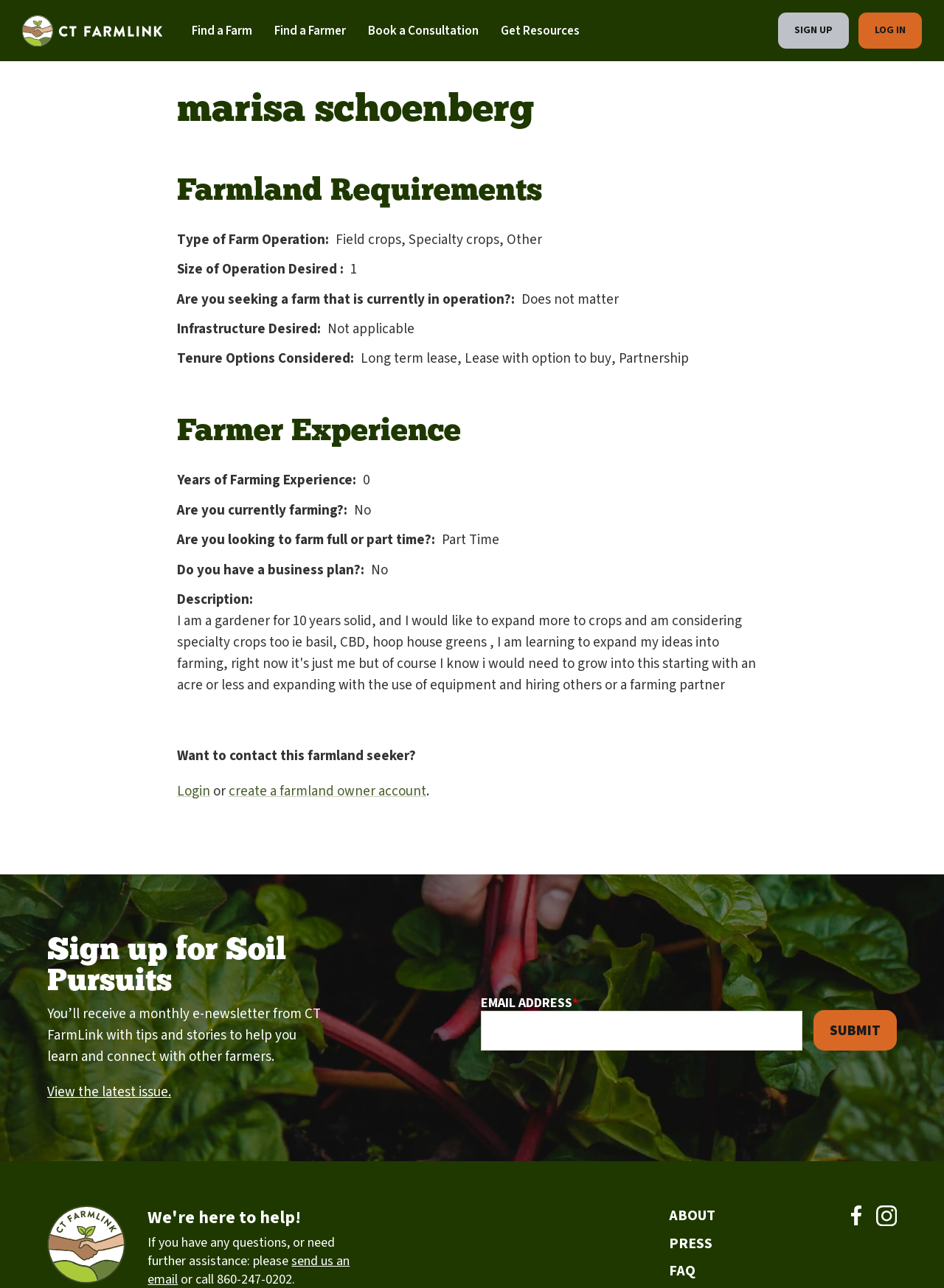What is the purpose of the 'Sign up for Soil Pursuits' section?
By examining the image, provide a one-word or phrase answer.

To receive a monthly e-newsletter